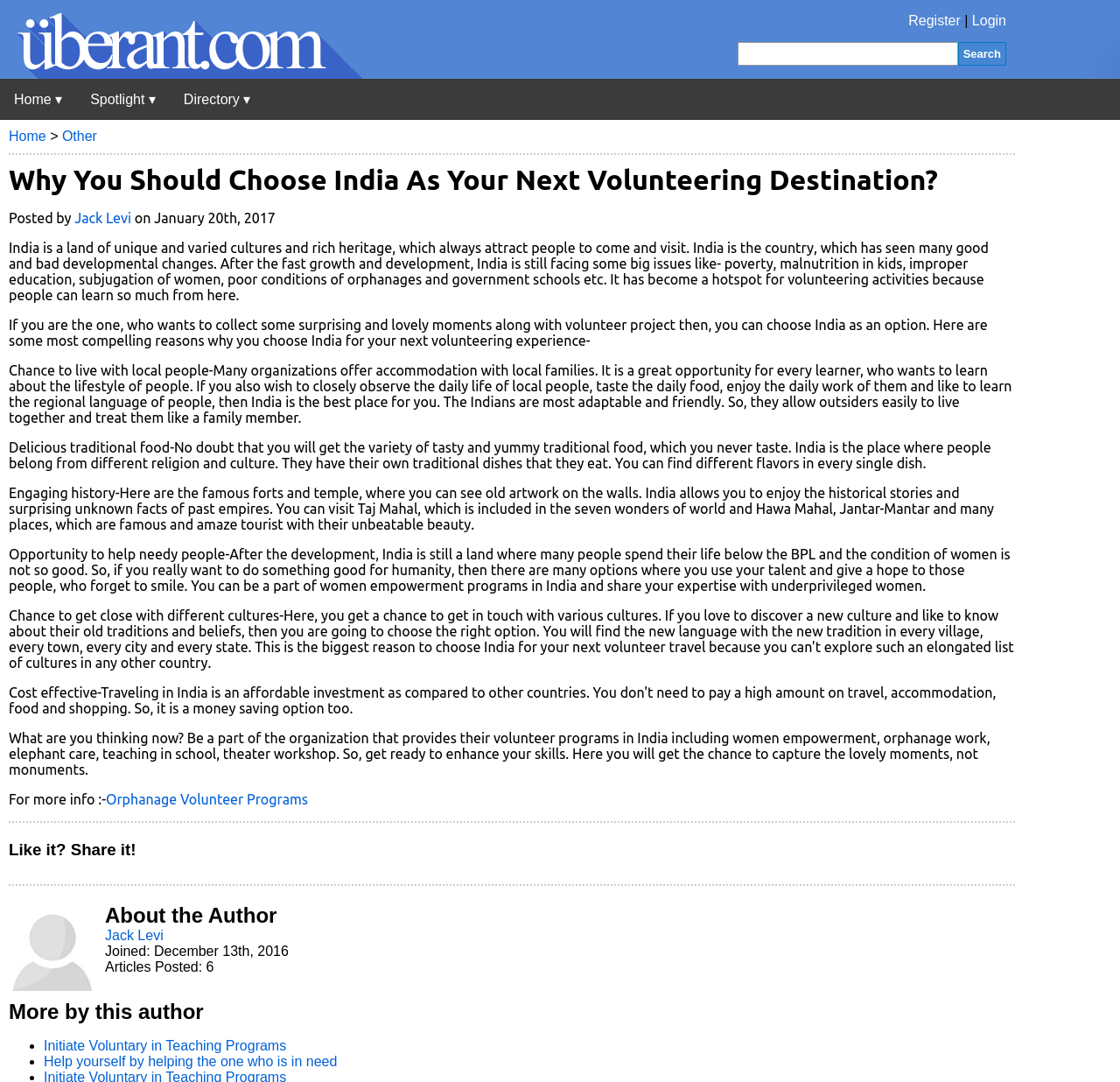Pinpoint the bounding box coordinates of the element to be clicked to execute the instruction: "Search for something".

[0.855, 0.039, 0.898, 0.061]